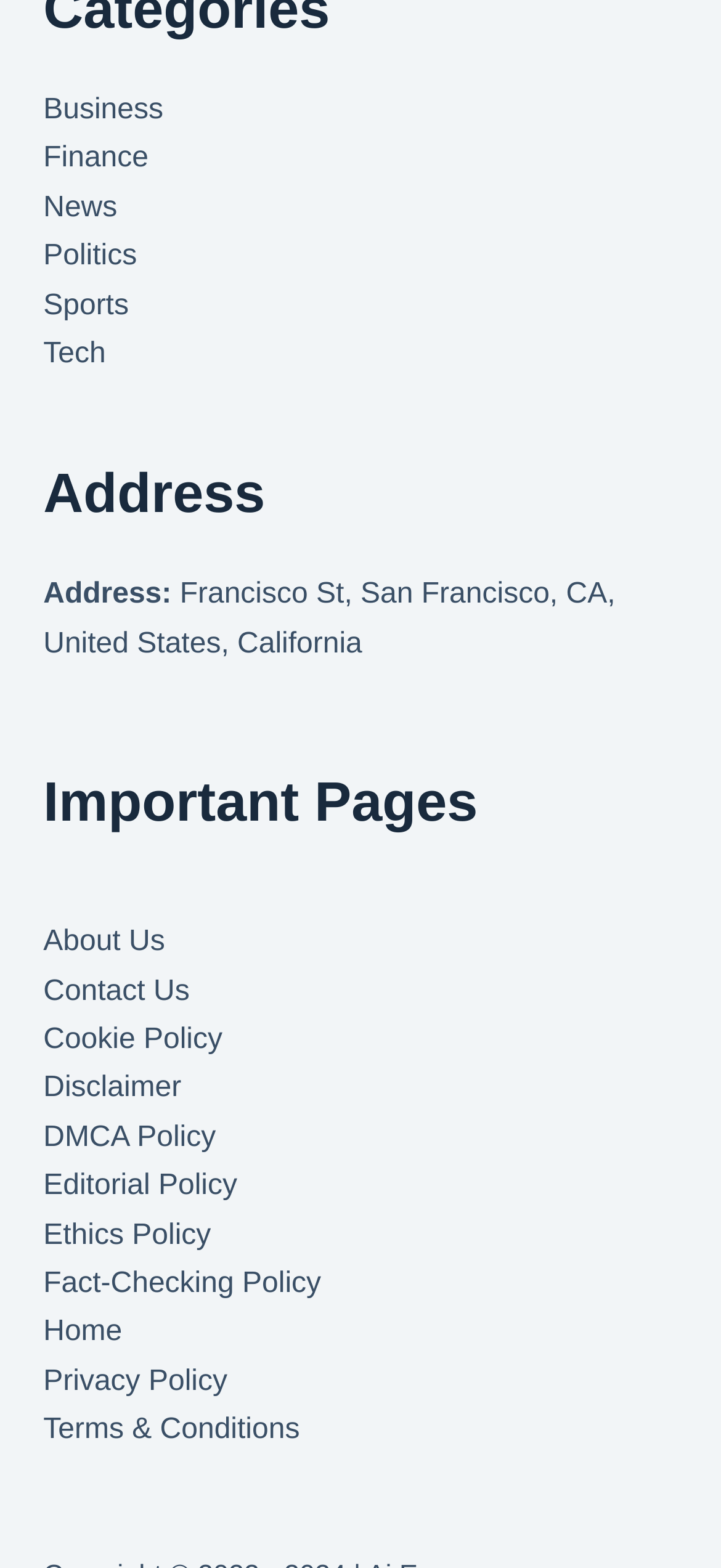Can you pinpoint the bounding box coordinates for the clickable element required for this instruction: "Click on Business"? The coordinates should be four float numbers between 0 and 1, i.e., [left, top, right, bottom].

[0.06, 0.06, 0.226, 0.08]